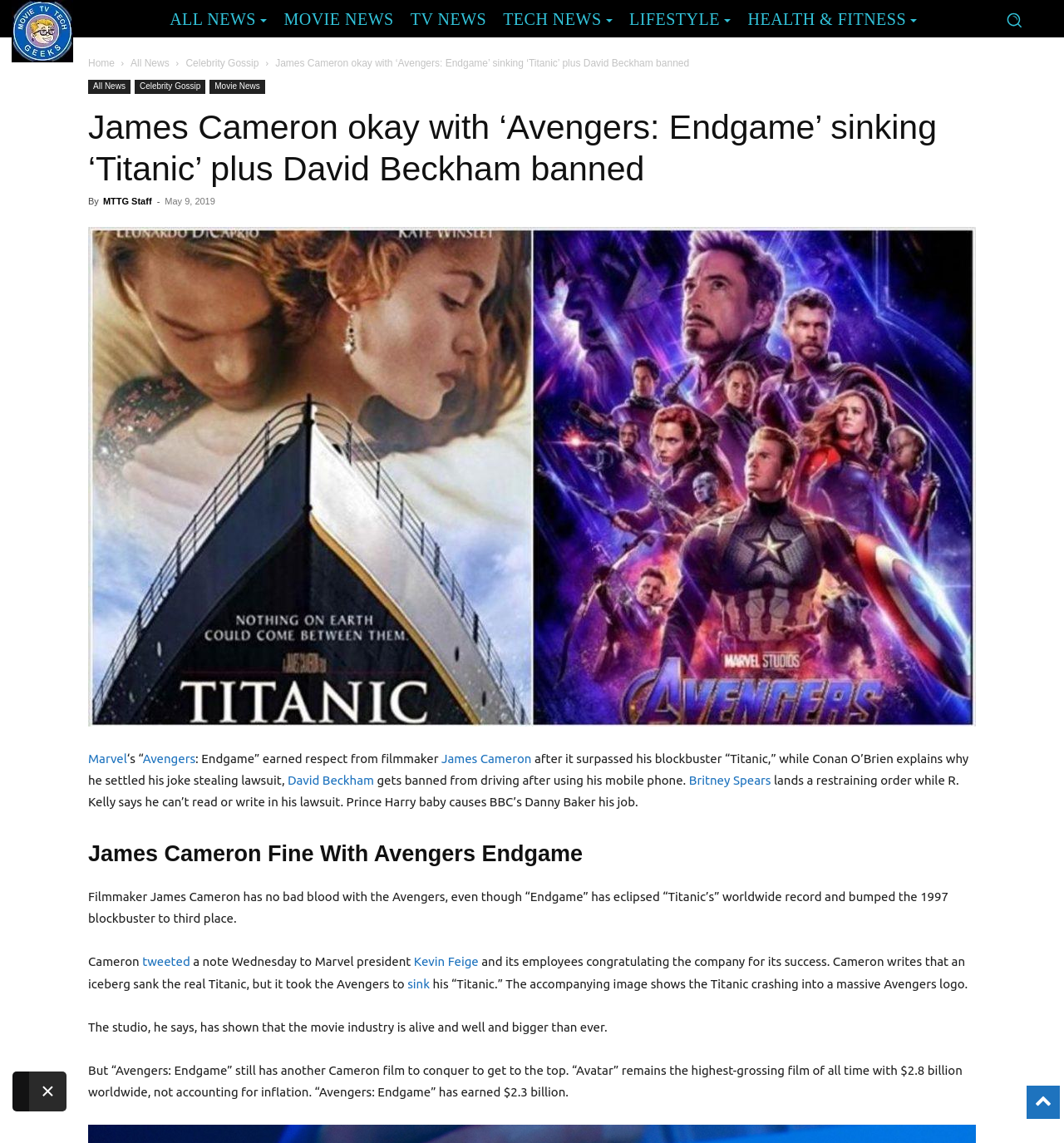Offer a meticulous caption that includes all visible features of the webpage.

This webpage is a news article from Movie TV Tech Geeks News, with a logo at the top left corner. Below the logo, there are several links to different news categories, including ALL NEWS, MOVIE NEWS, TV NEWS, TECH NEWS, LIFESTYLE, and HEALTH & FITNESS. 

On the top right corner, there is a search button with a magnifying glass icon. Below the search button, there are links to Home, All News, and Celebrity Gossip.

The main article is titled "James Cameron okay with ‘Avengers: Endgame’ sinking ‘Titanic’ plus David Beckham banned" and is divided into several sections. At the top, there is a header with the title, followed by a byline indicating that the article was written by MTTG Staff. The article is dated May 9, 2019.

Below the header, there is a large image related to the article, taking up most of the width of the page. The article text is divided into several paragraphs, with links to relevant topics such as Marvel, Avengers, James Cameron, and David Beckham. The article discusses James Cameron's reaction to Avengers: Endgame surpassing Titanic's box office record, as well as other celebrity news, including David Beckham's ban from driving and Britney Spears' restraining order.

There are several headings throughout the article, including "James Cameron Fine With Avengers Endgame", which breaks up the text into more readable sections. The article concludes with a discussion of the box office performance of Avengers: Endgame and Avatar.

At the very bottom of the page, there is a Close button.